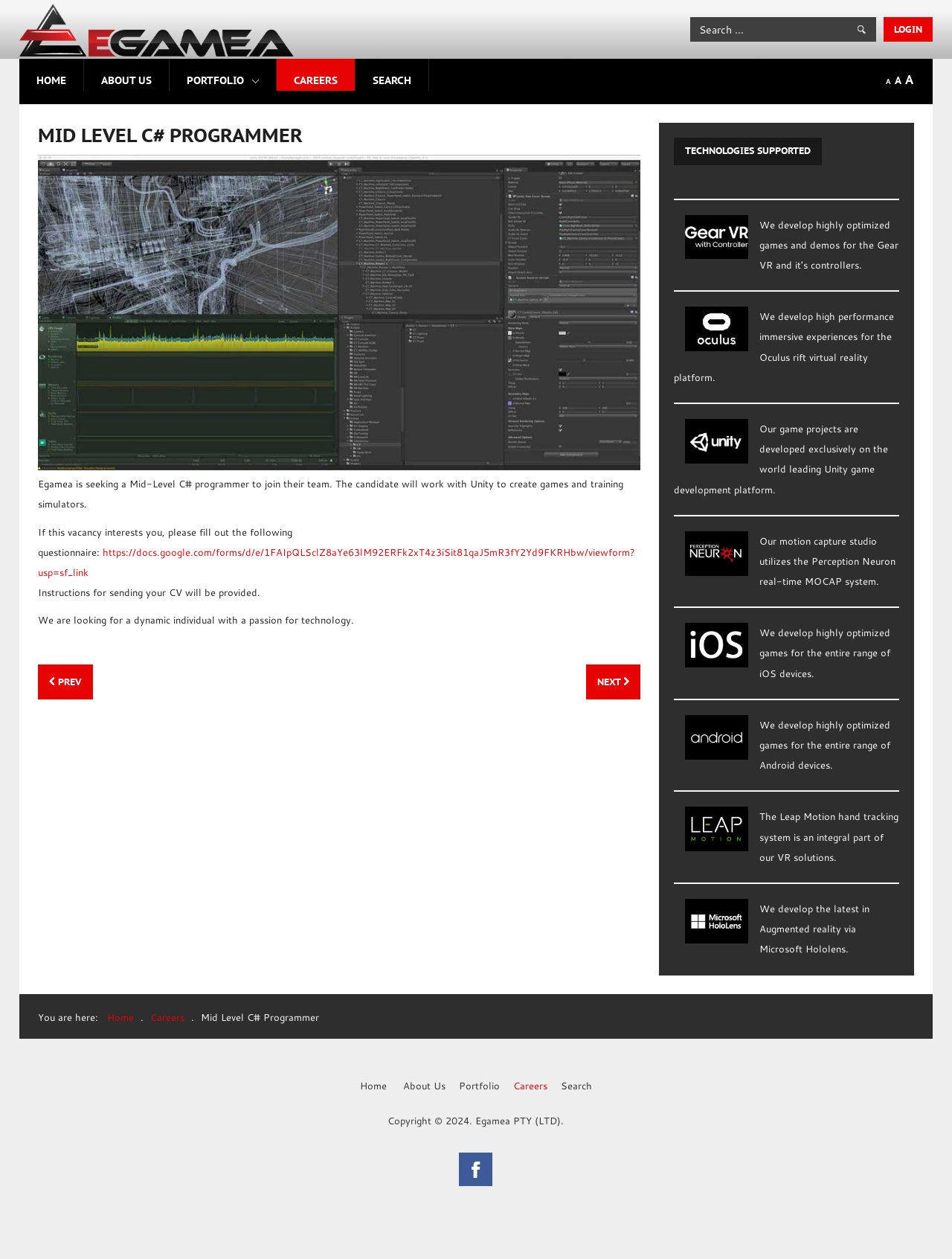Explain the webpage's layout and main content in detail.

The webpage is about Egamea, a game development studio based in Cape Town, South Africa. At the top left corner, there is a logo image, and on the top right corner, there is a login button and a search bar. Below the search bar, there is a navigation menu with links to Home, About Us, Portfolio, Careers, and Search.

The main content of the webpage is divided into two sections. The first section is about a job vacancy for a Mid-Level C# Programmer. The section has a heading "MID LEVEL C# PROGRAMMER" and an image of Unity, a game development platform. Below the heading, there is a brief job description, followed by a link to a questionnaire and instructions for sending a CV. There are also links to previous and next job articles.

The second section is about the technologies supported by Egamea. It has a heading "TECHNOLOGIES SUPPORTED" and is divided into several subsections, each with an image and a brief description of the technology. The technologies listed include Oculus Rift, Unity, Perception Neuron, iOS, Android, Leap Motion, and Microsoft Hololens.

At the bottom of the webpage, there is a navigation breadcrumb trail showing the current page location, and a footer section with links to Home, About Us, Portfolio, Careers, and Search, as well as a copyright notice.